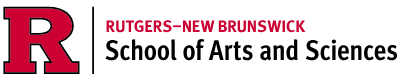Offer a detailed narrative of the image's content.

The image displays the official logo of Rutgers University, specifically the School of Arts and Sciences, showcasing the bold letter "R" alongside the full name of the institution. The logo features a dynamic color scheme with red accents, representing the university’s vibrant spirit and commitment to academic excellence. This emblem symbolizes the rich educational heritage and diverse programs offered by the School of Arts and Sciences at Rutgers in New Brunswick, reflecting its role as a leading center for learning and research in a wide array of disciplines.